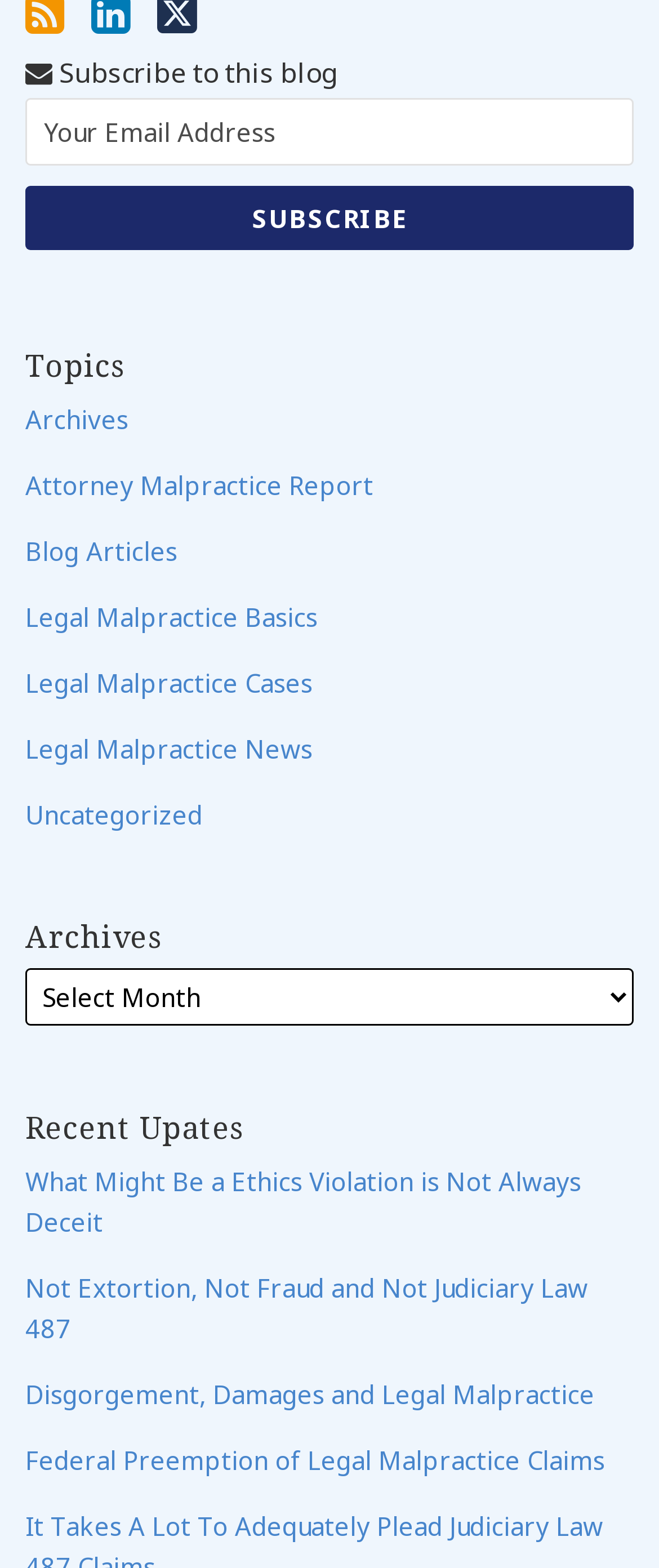Find the UI element described as: "Legal Malpractice News" and predict its bounding box coordinates. Ensure the coordinates are four float numbers between 0 and 1, [left, top, right, bottom].

[0.038, 0.466, 0.474, 0.488]